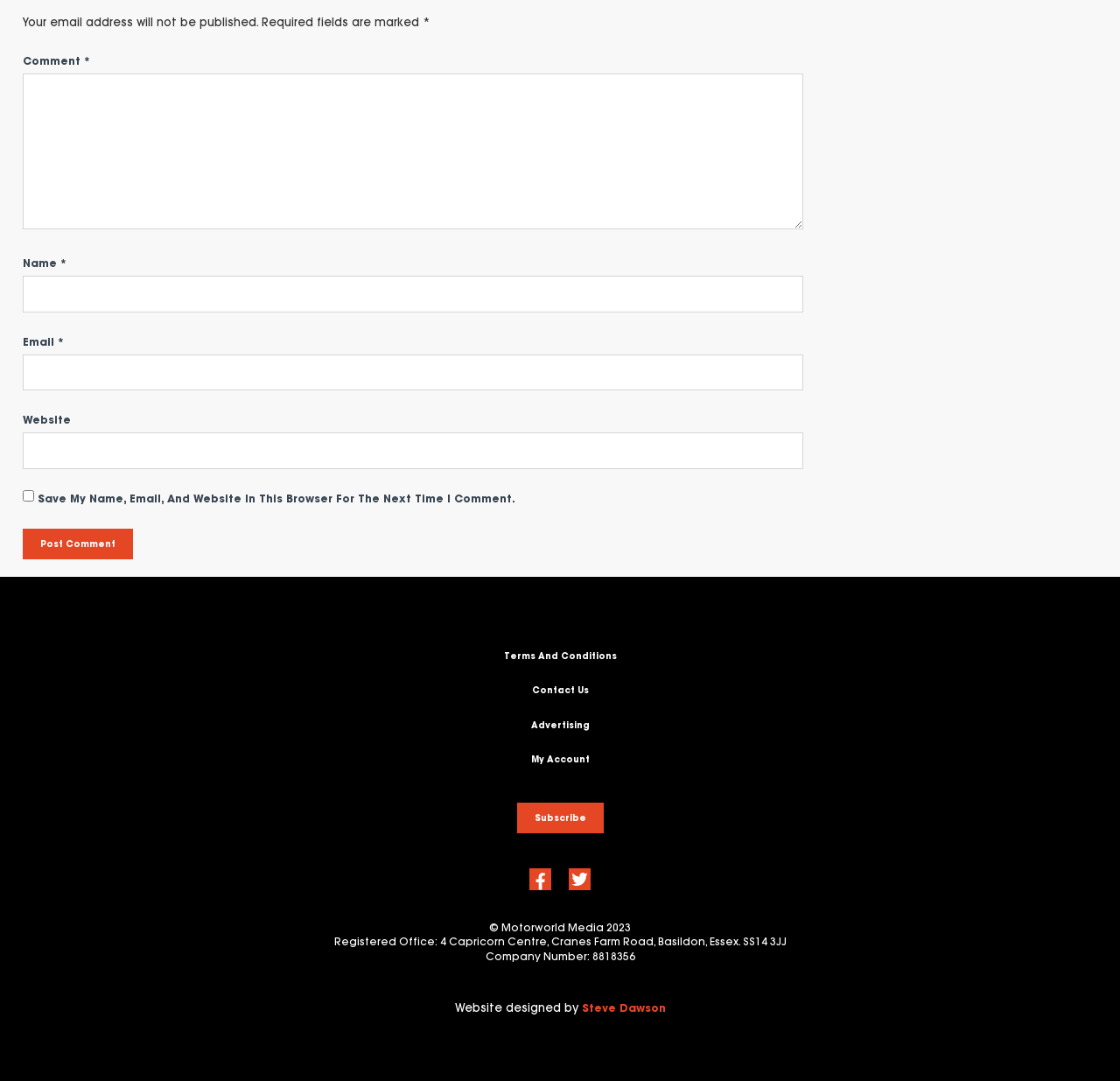What is the purpose of the checkbox?
Based on the image, give a one-word or short phrase answer.

Save user data